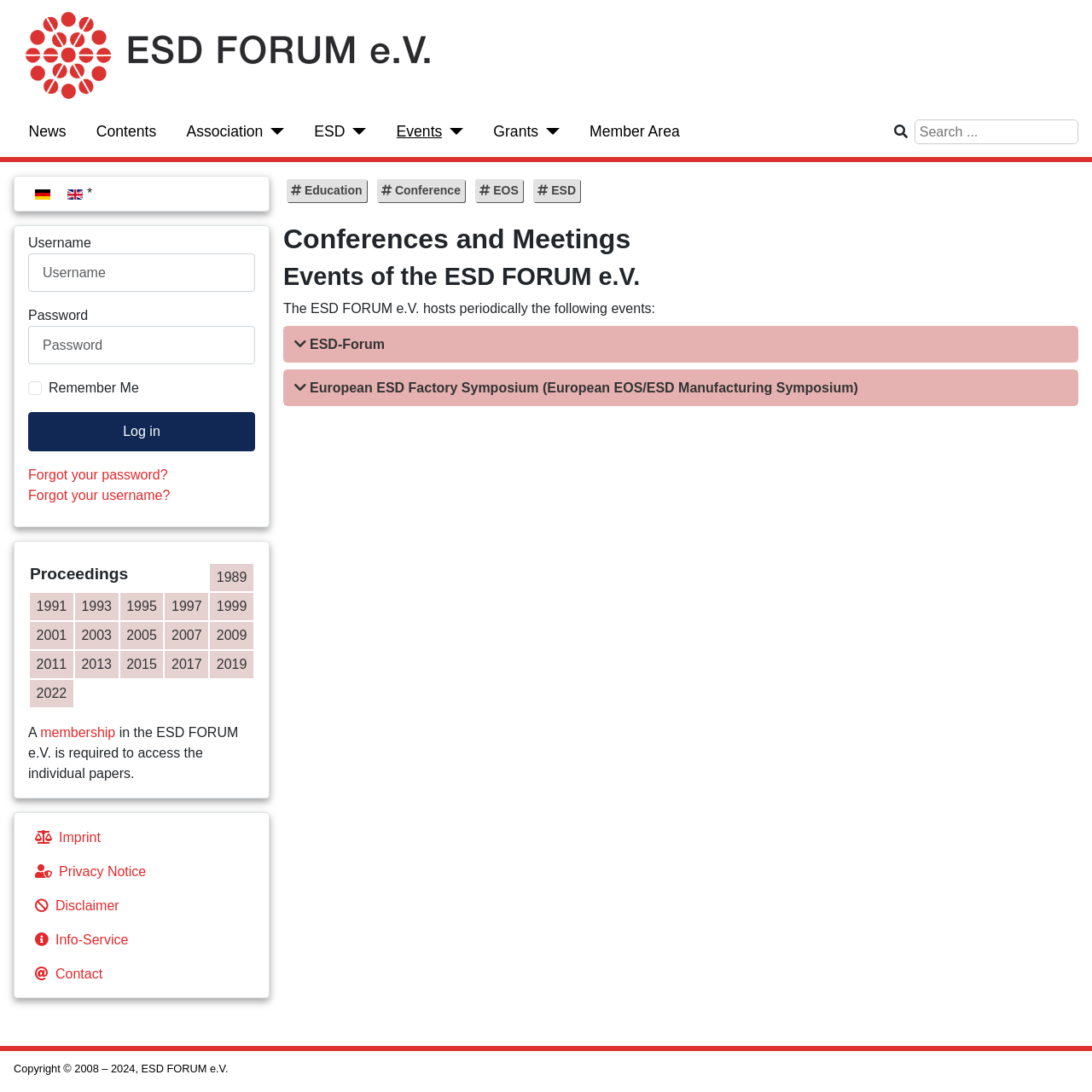What is the login form used for?
Use the information from the screenshot to give a comprehensive response to the question.

The login form is used to access the Member Area of the ESD FORUM e.V. website, which likely requires a username and password to access restricted content or features.